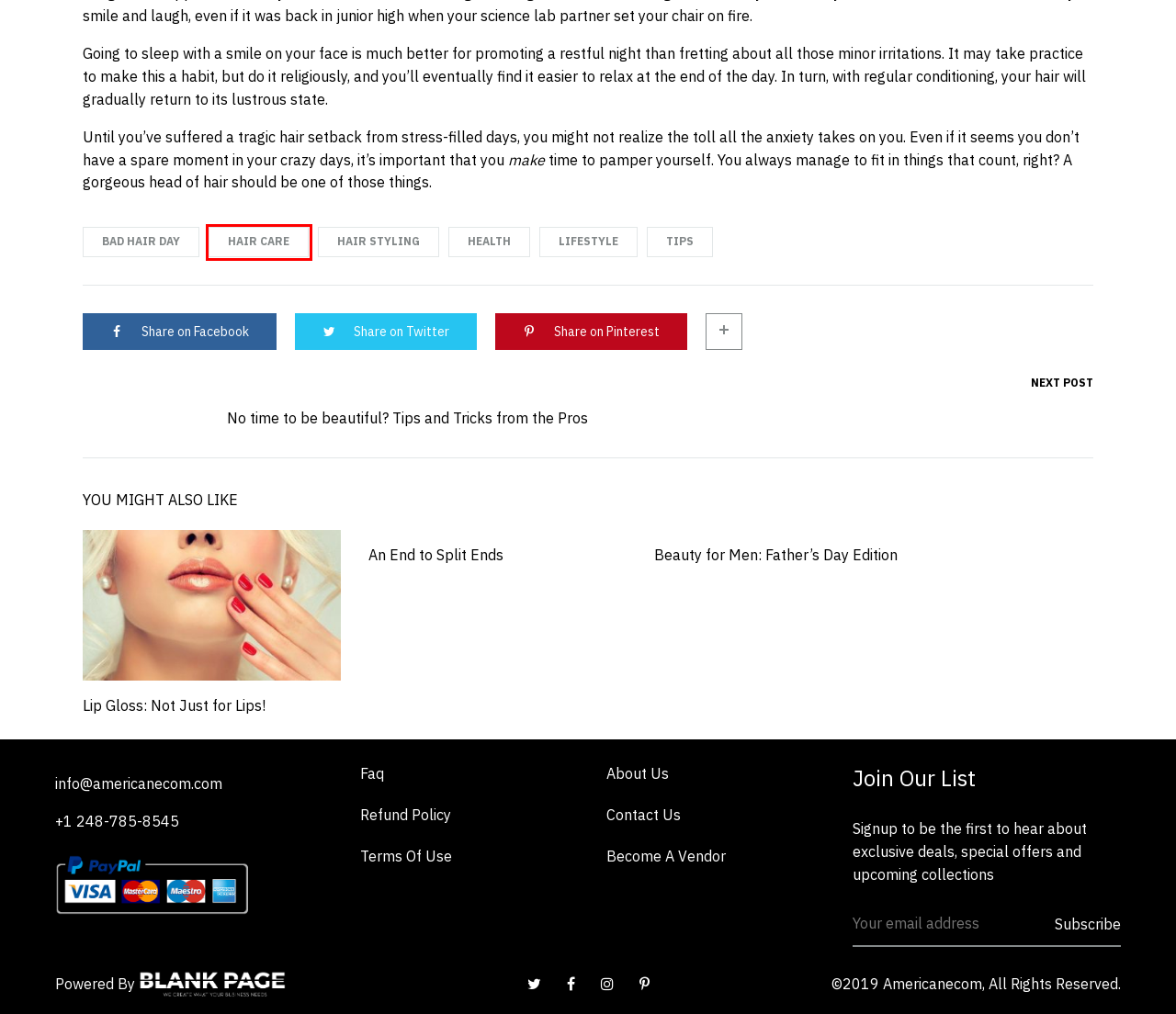Consider the screenshot of a webpage with a red bounding box and select the webpage description that best describes the new page that appears after clicking the element inside the red box. Here are the candidates:
A. lifestyle – Americanecom
B. An End to Split Ends – Americanecom
C. hair care – Americanecom
D. FAQ – Americanecom
E. Terms Of Use – Americanecom
F. hair styling – Americanecom
G. bad hair day – Americanecom
H. health – Americanecom

C